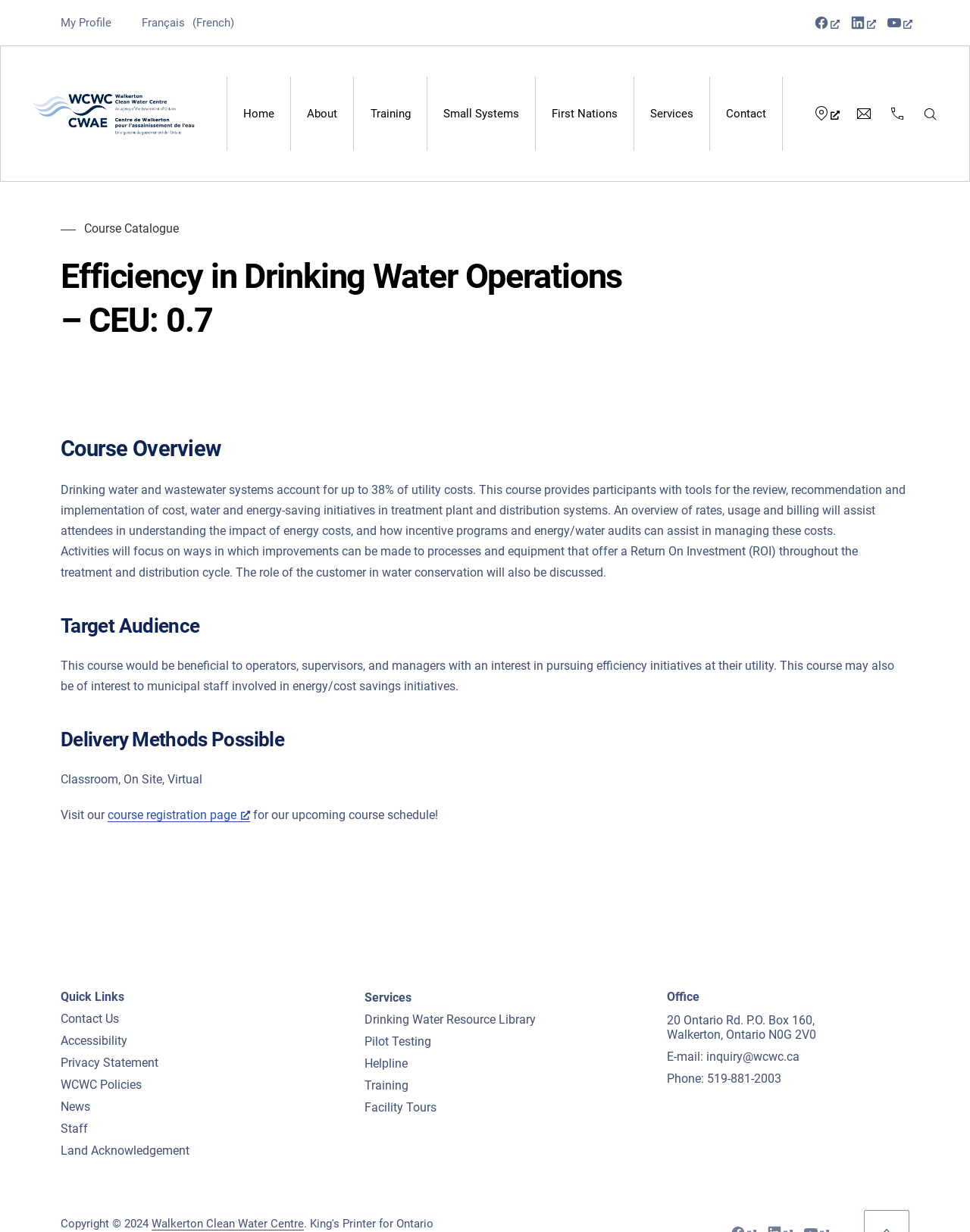What is the purpose of the course?
Based on the screenshot, answer the question with a single word or phrase.

To provide tools for cost, water and energy-saving initiatives